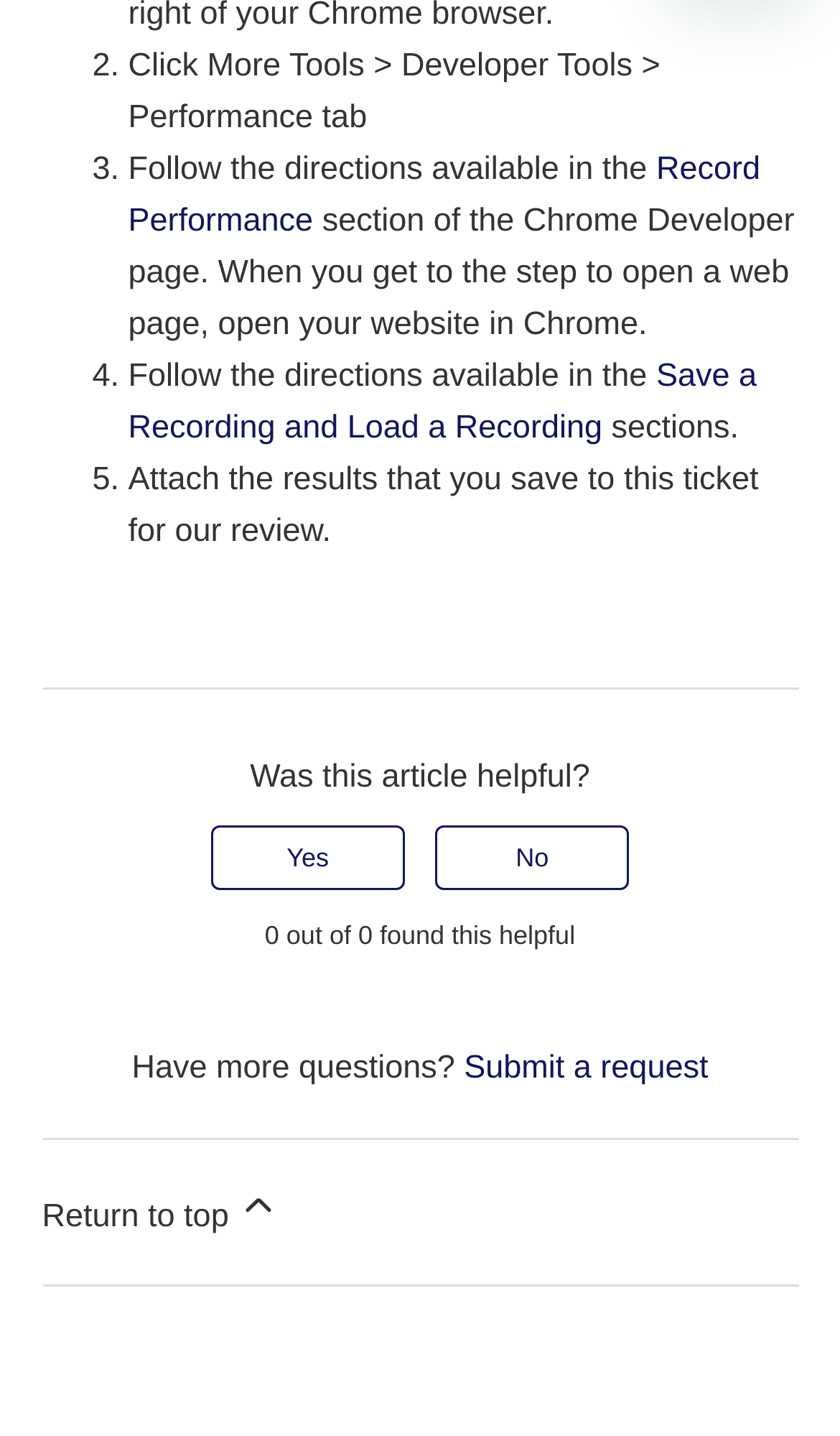Given the description of a UI element: "Yes", identify the bounding box coordinates of the matching element in the webpage screenshot.

[0.251, 0.574, 0.482, 0.62]